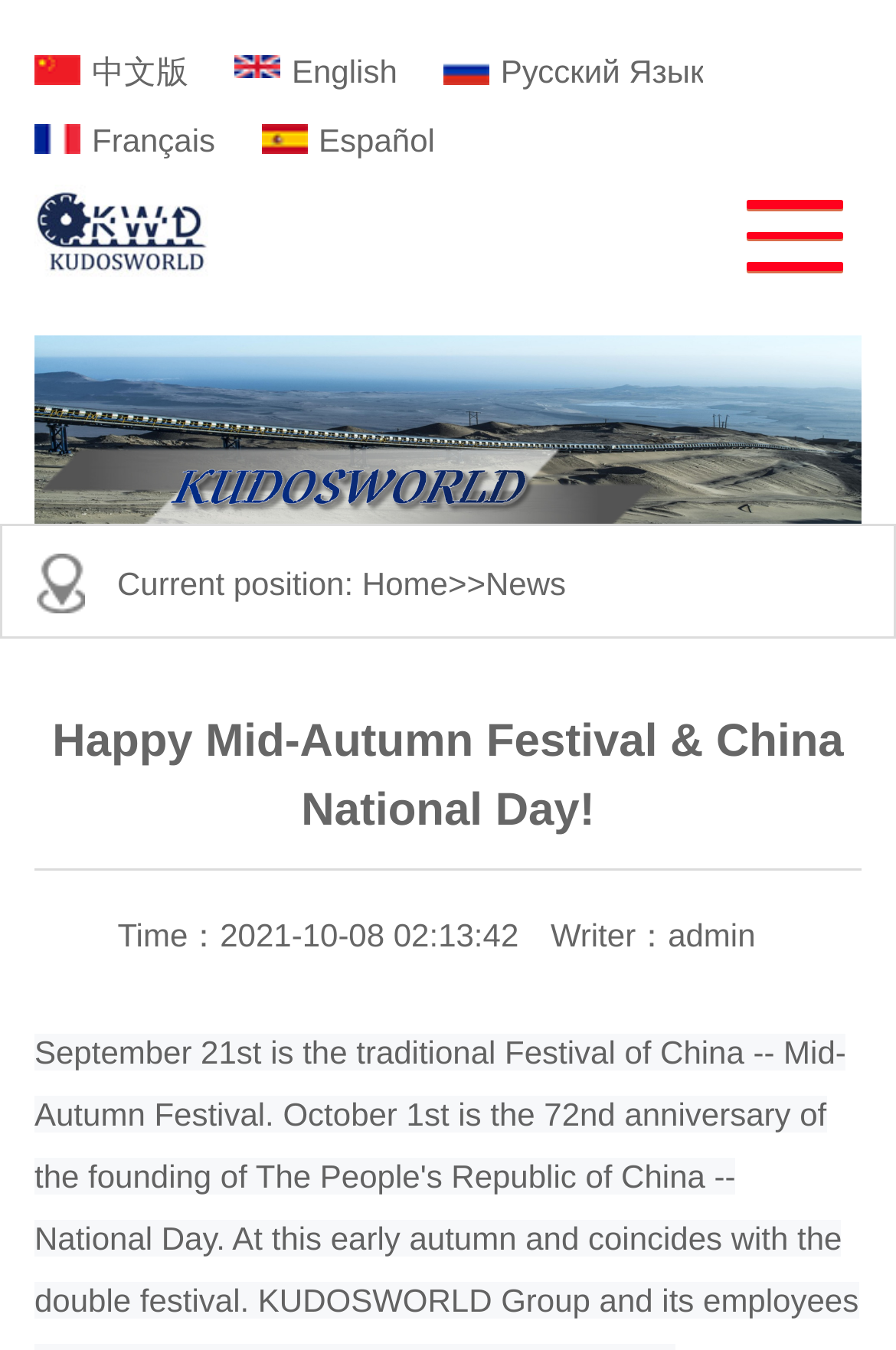Who wrote the article on this webpage?
Using the image, respond with a single word or phrase.

admin